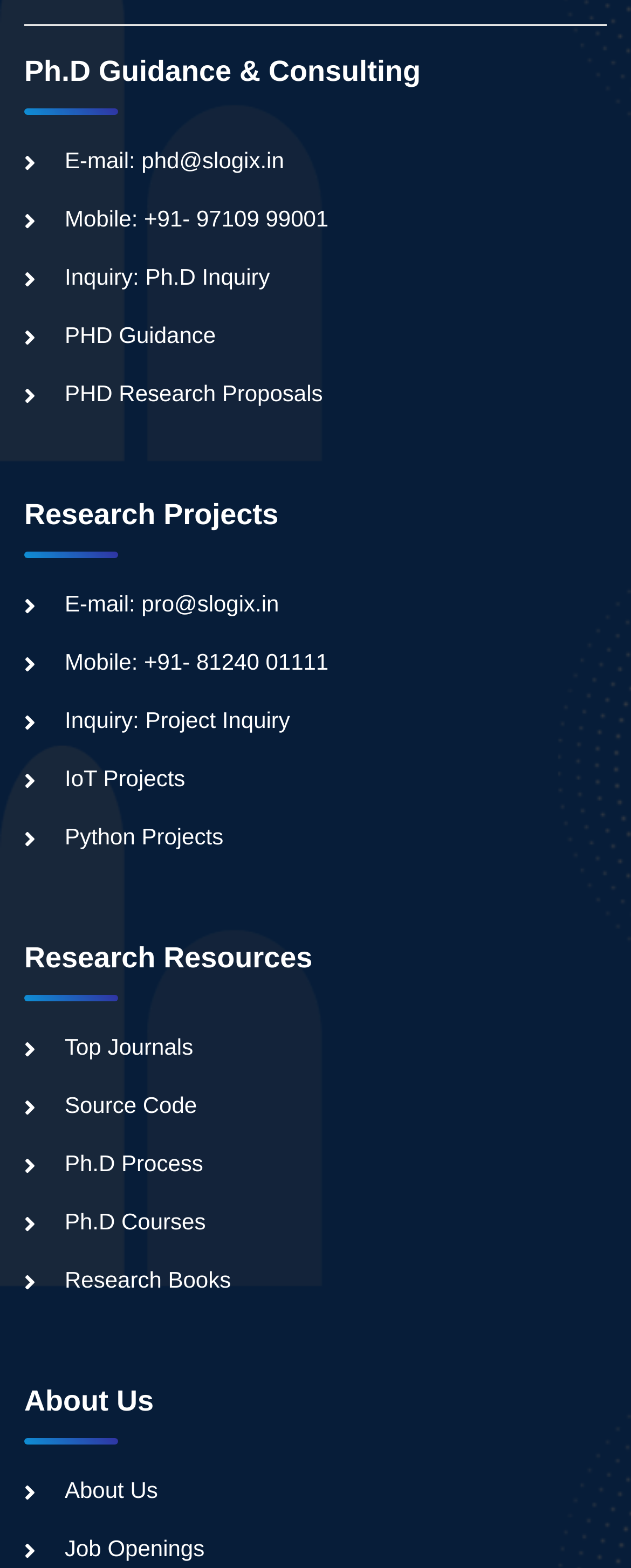Can you find the bounding box coordinates of the area I should click to execute the following instruction: "Explore IoT projects"?

[0.038, 0.487, 0.293, 0.504]